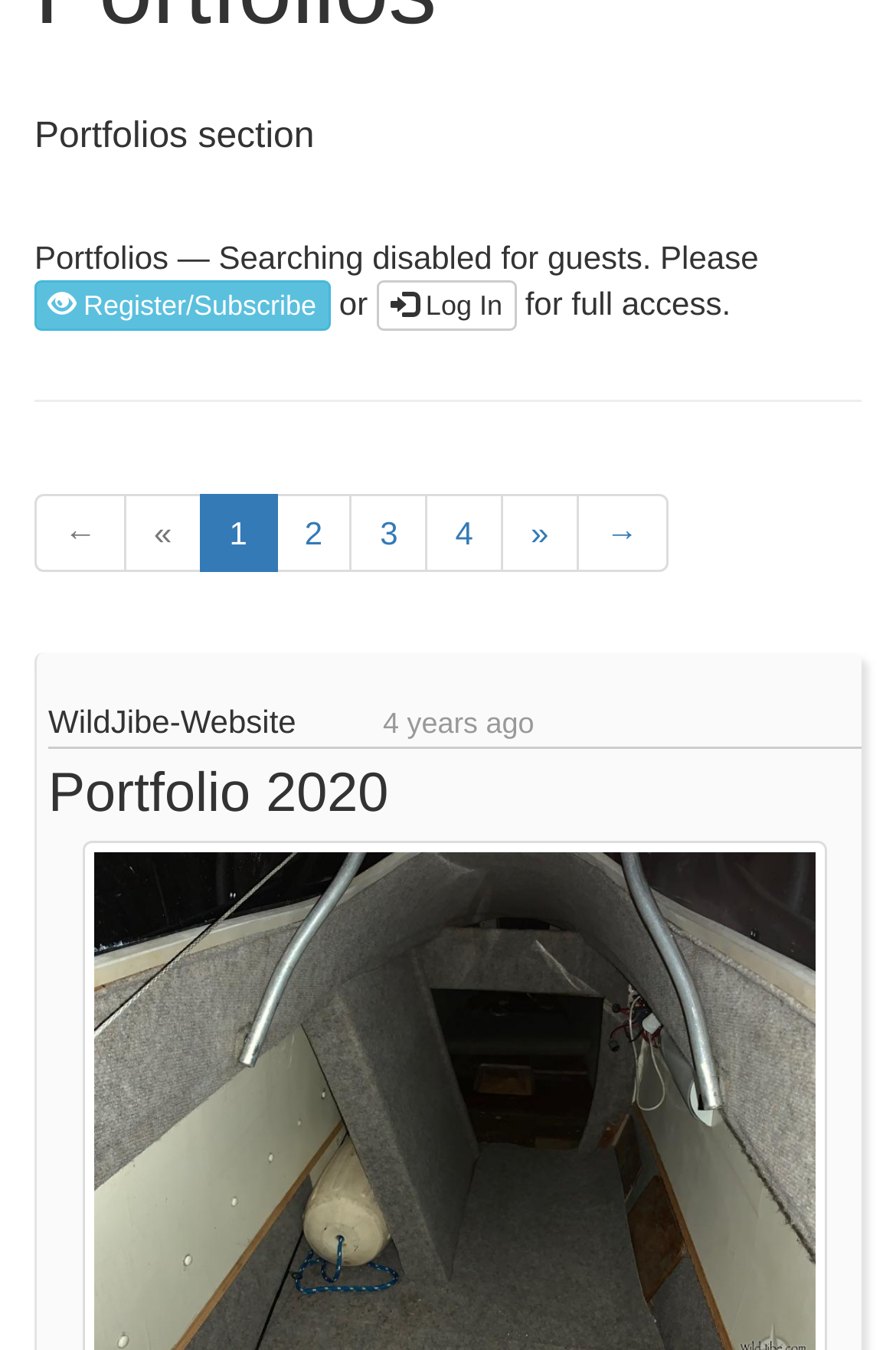Please provide the bounding box coordinates in the format (top-left x, top-left y, bottom-right x, bottom-right y). Remember, all values are floating point numbers between 0 and 1. What is the bounding box coordinate of the region described as: WordPress.org

None